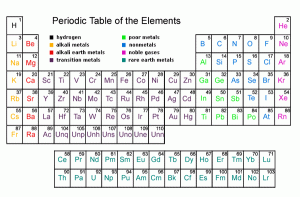Deliver an in-depth description of the image, highlighting major points.

The image features a detailed and colorful representation of the Periodic Table of Elements. This table is essential in the field of chemistry, as it organizes all known chemical elements in a structured format according to their atomic number, electron configurations, and recurring chemical properties. Various categories are highlighted, including:

- **Nonmetals** (represented in green),
- **Noble gases** (shown in light blue),
- **Alkali metals** (indicated in red),
- **Alkaline earth metals** (depicted in orange),
- **Transition metals** (highlighted in yellow),
- **Rare earth metals** (marked in purple),
- **Post-transition metals** (identified in light pink).

This image is likely part of a broader educational context, aimed at helping students grasp important concepts in chemistry, such as element classification and the relationships between different elements. The accompanying text emphasizes that understanding the periodic table can simplify complex topics, making learning chemistry more approachable and enjoyable.